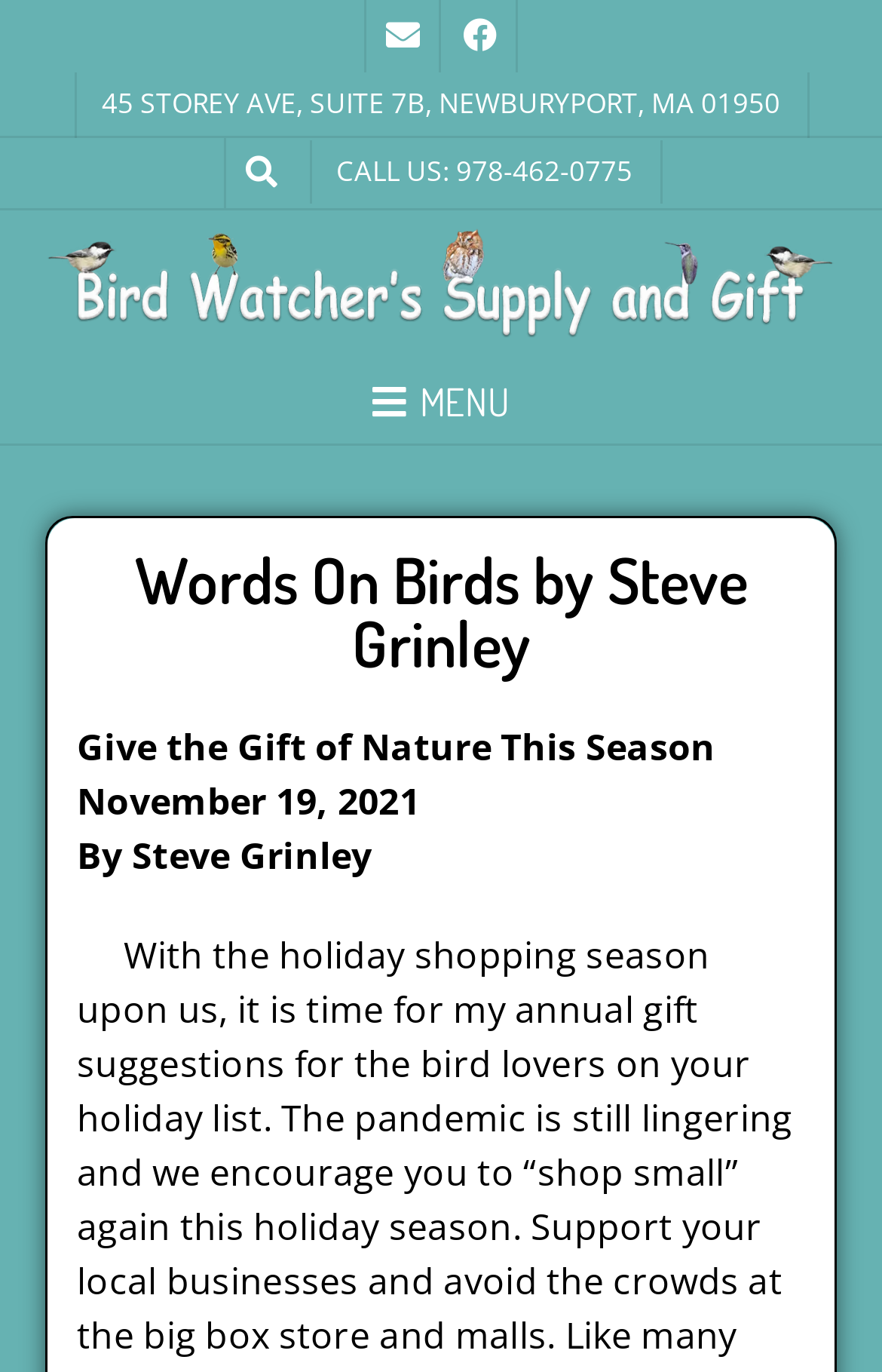Who is the author of the latest article?
Using the visual information, reply with a single word or short phrase.

Steve Grinley